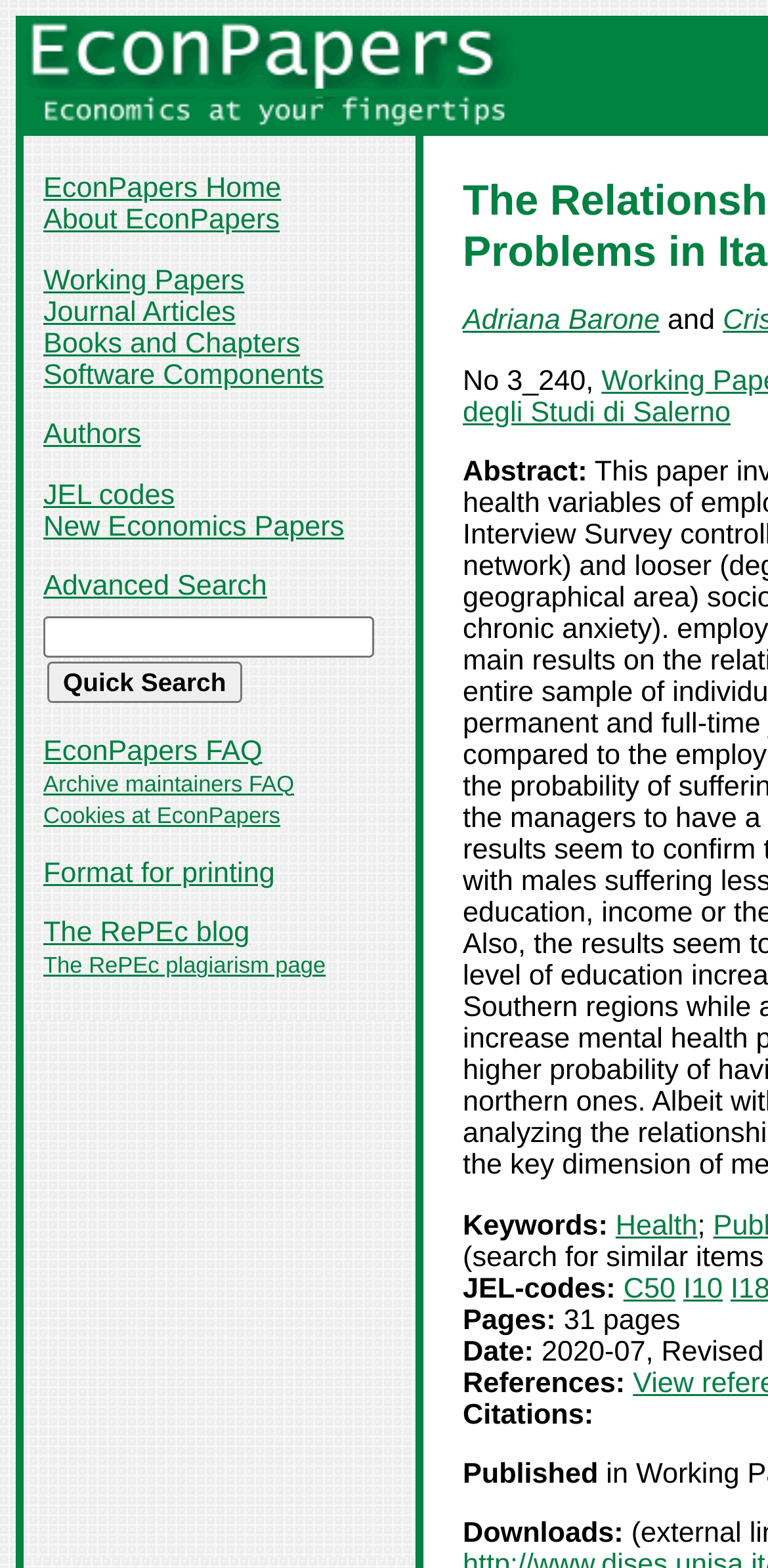Find and extract the text of the primary heading on the webpage.

The Relationship between Employment and Mental Health Problems in Italy: Evidence from EHIS2 Microdata